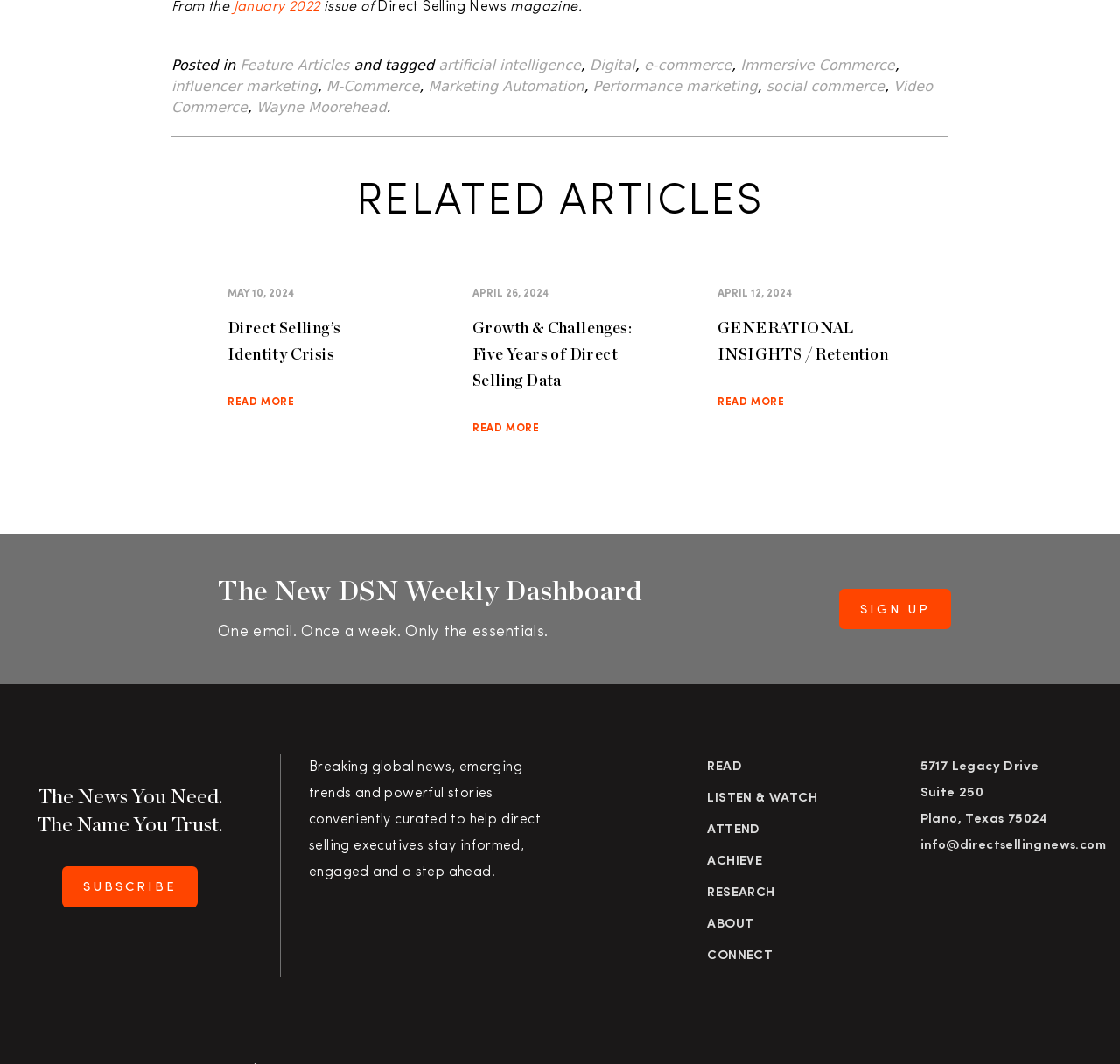Identify the bounding box coordinates for the UI element described as: "name="subscribe" value="Sign Up"". The coordinates should be provided as four floats between 0 and 1: [left, top, right, bottom].

[0.749, 0.553, 0.849, 0.591]